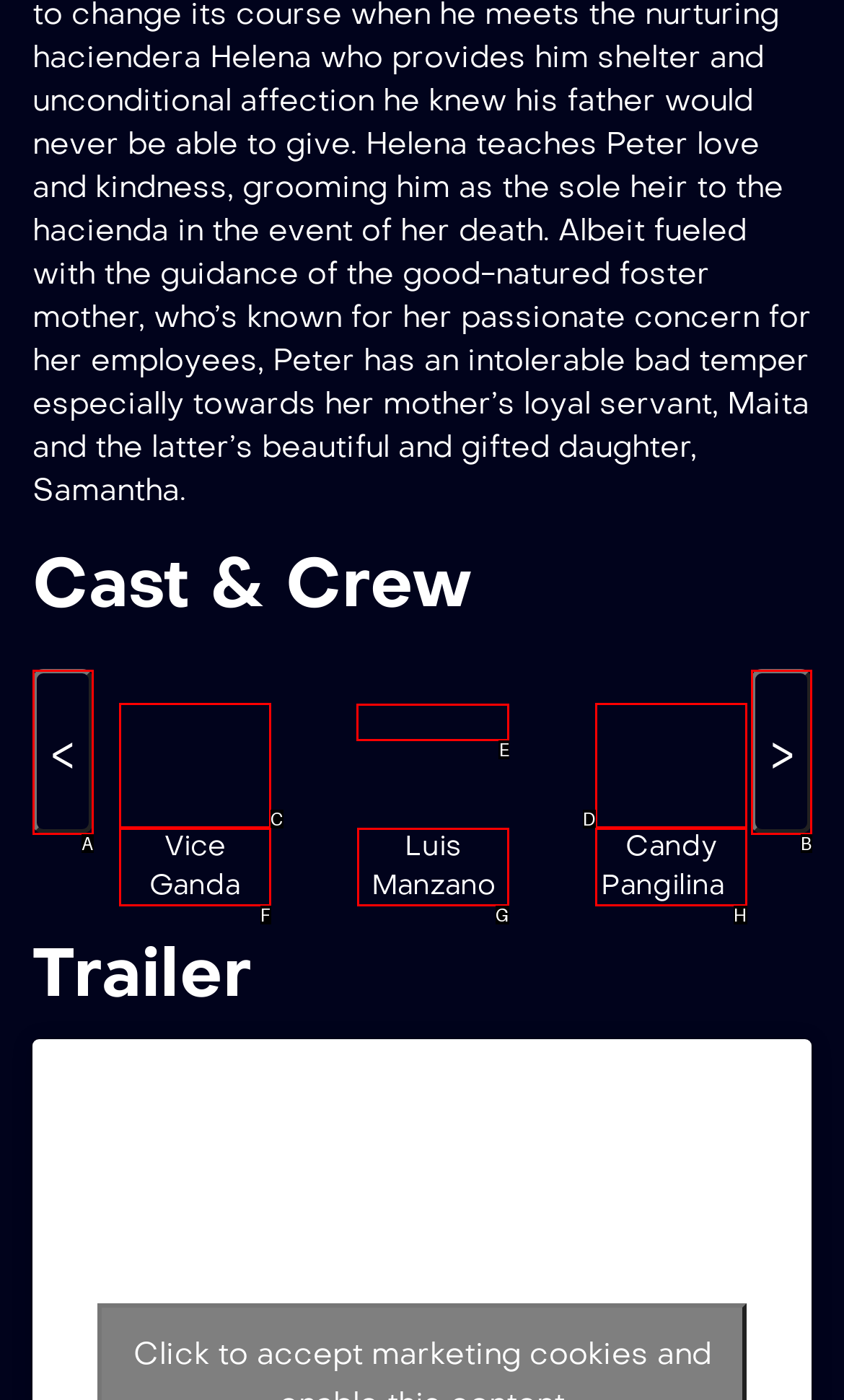Point out the UI element to be clicked for this instruction: Search for something. Provide the answer as the letter of the chosen element.

None